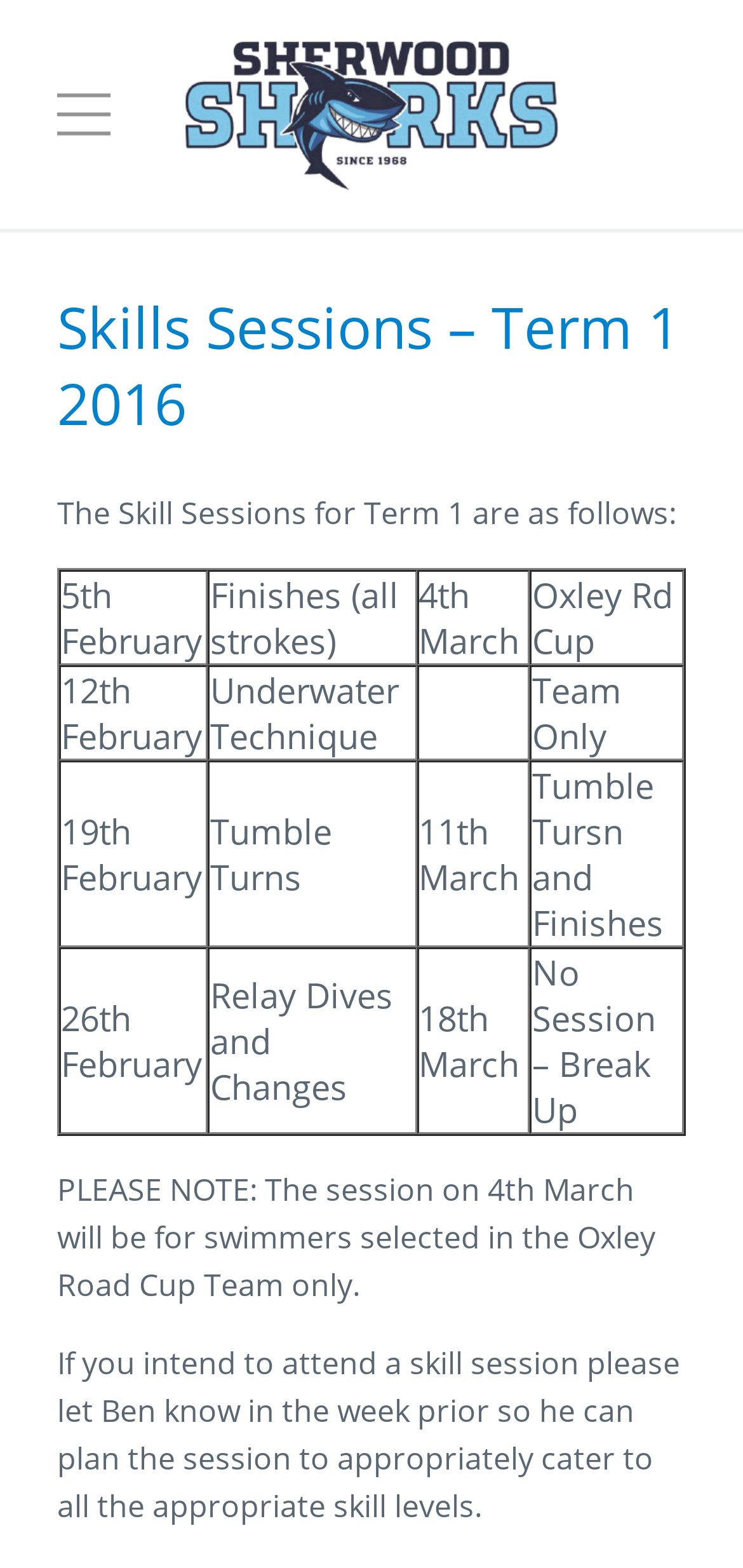What is the date of the Finishes skill session?
Using the visual information, answer the question in a single word or phrase.

5th February